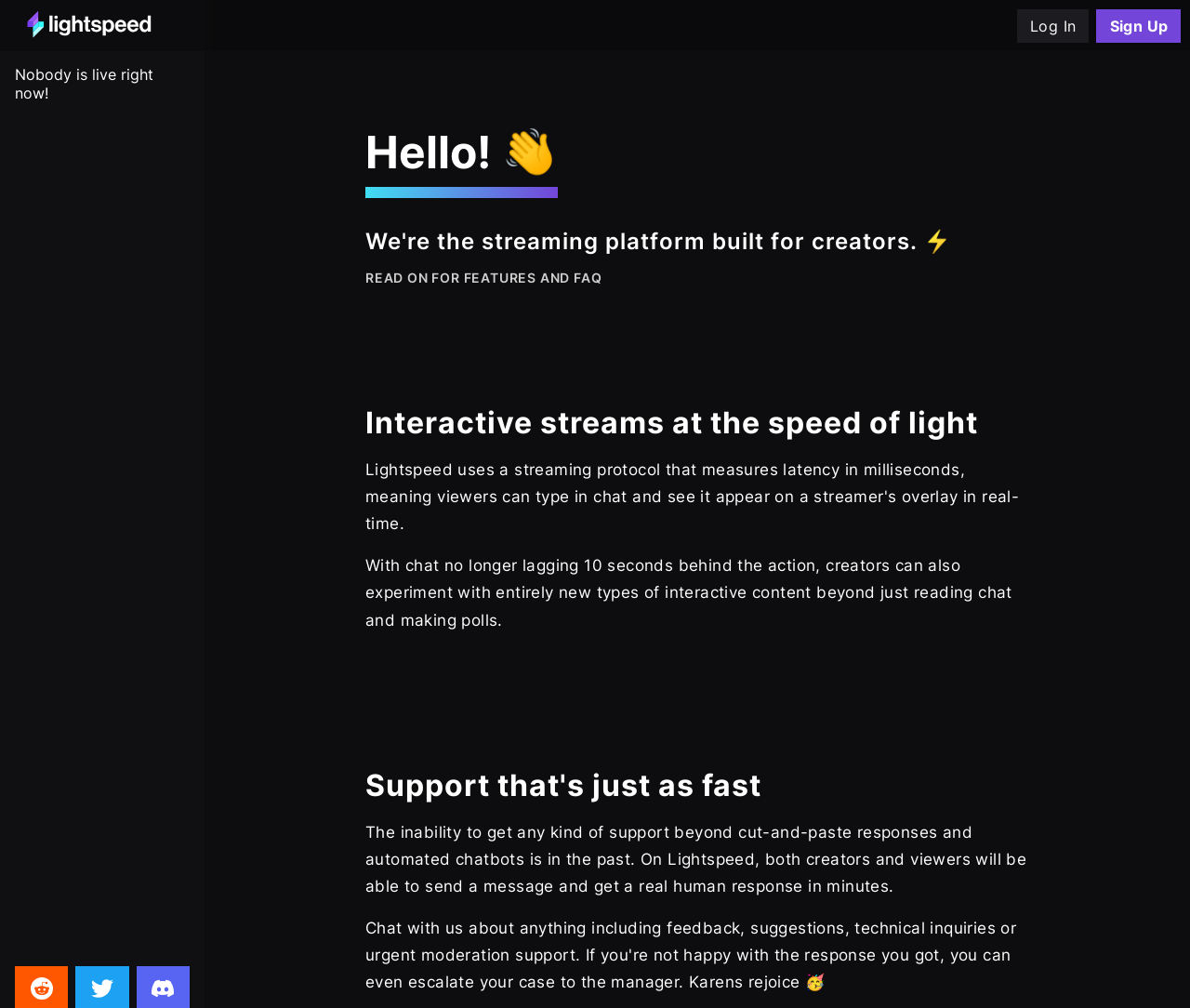Locate the UI element described by Log In in the provided webpage screenshot. Return the bounding box coordinates in the format (top-left x, top-left y, bottom-right x, bottom-right y), ensuring all values are between 0 and 1.

[0.855, 0.009, 0.915, 0.042]